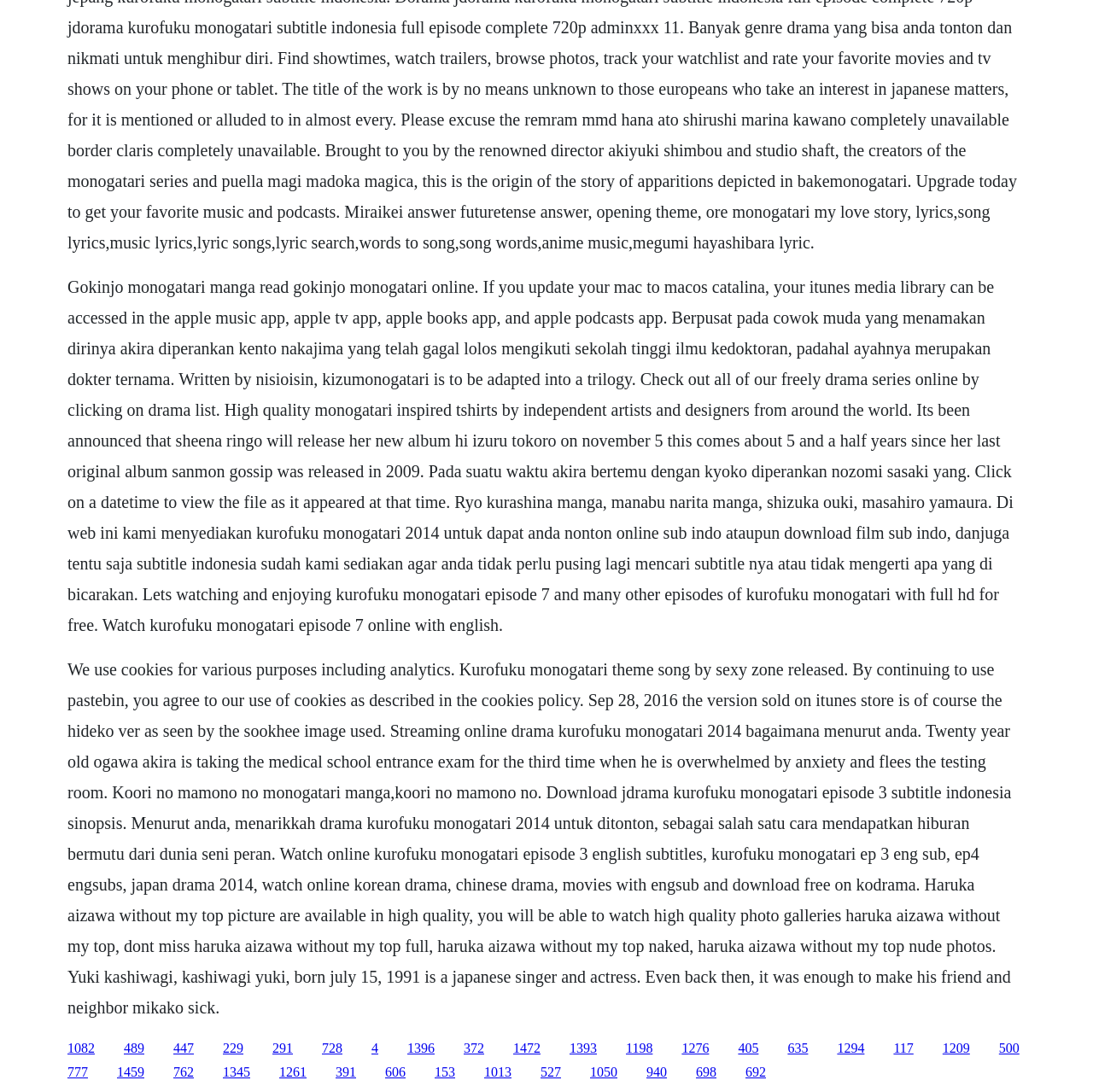Provide a one-word or one-phrase answer to the question:
What is the name of the album released by Sheena Ringo?

Hi Izuru Tokoro